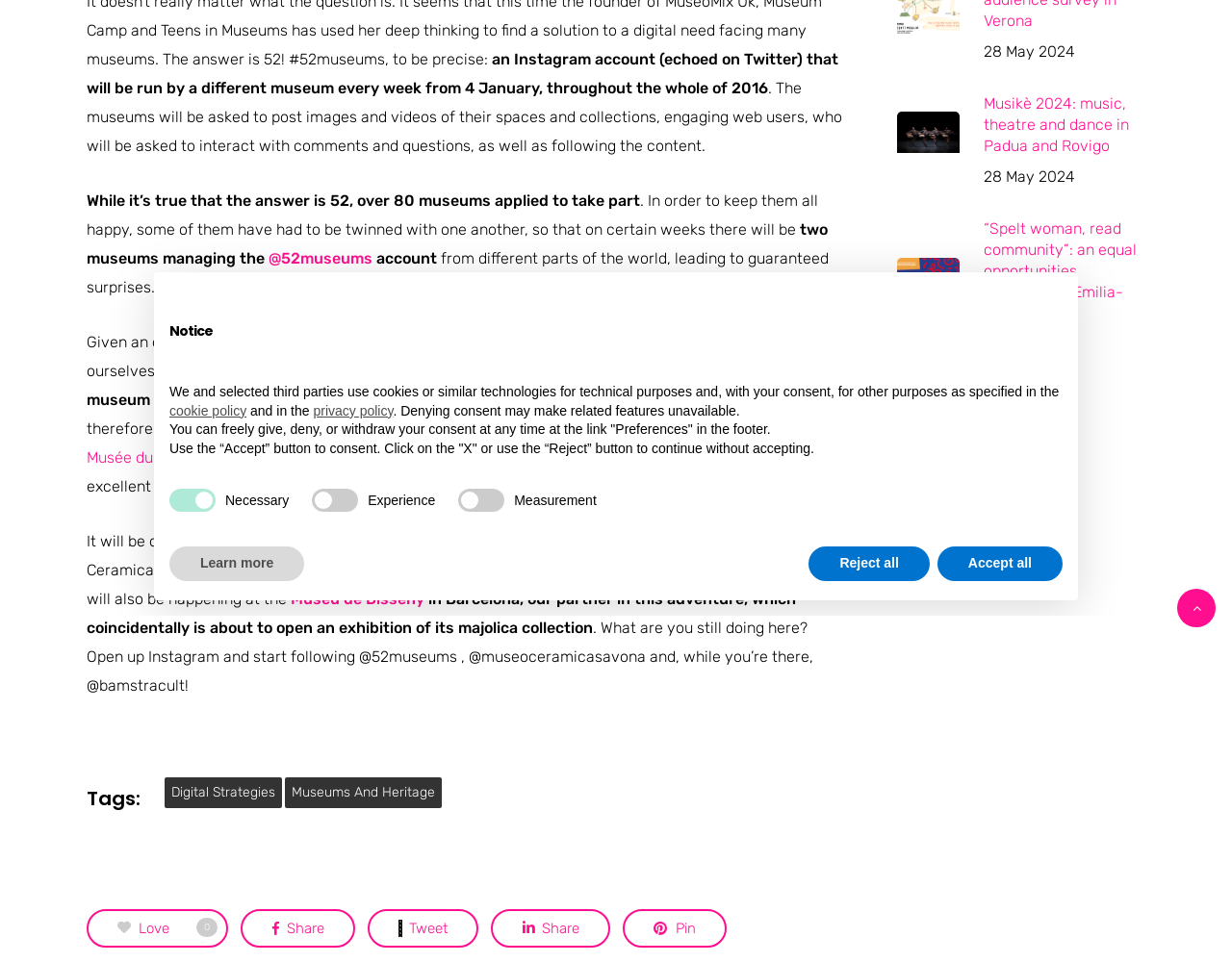Provide the bounding box coordinates for the UI element described in this sentence: "Museo della Ceramica di Savona". The coordinates should be four float values between 0 and 1, i.e., [left, top, right, bottom].

[0.346, 0.376, 0.537, 0.395]